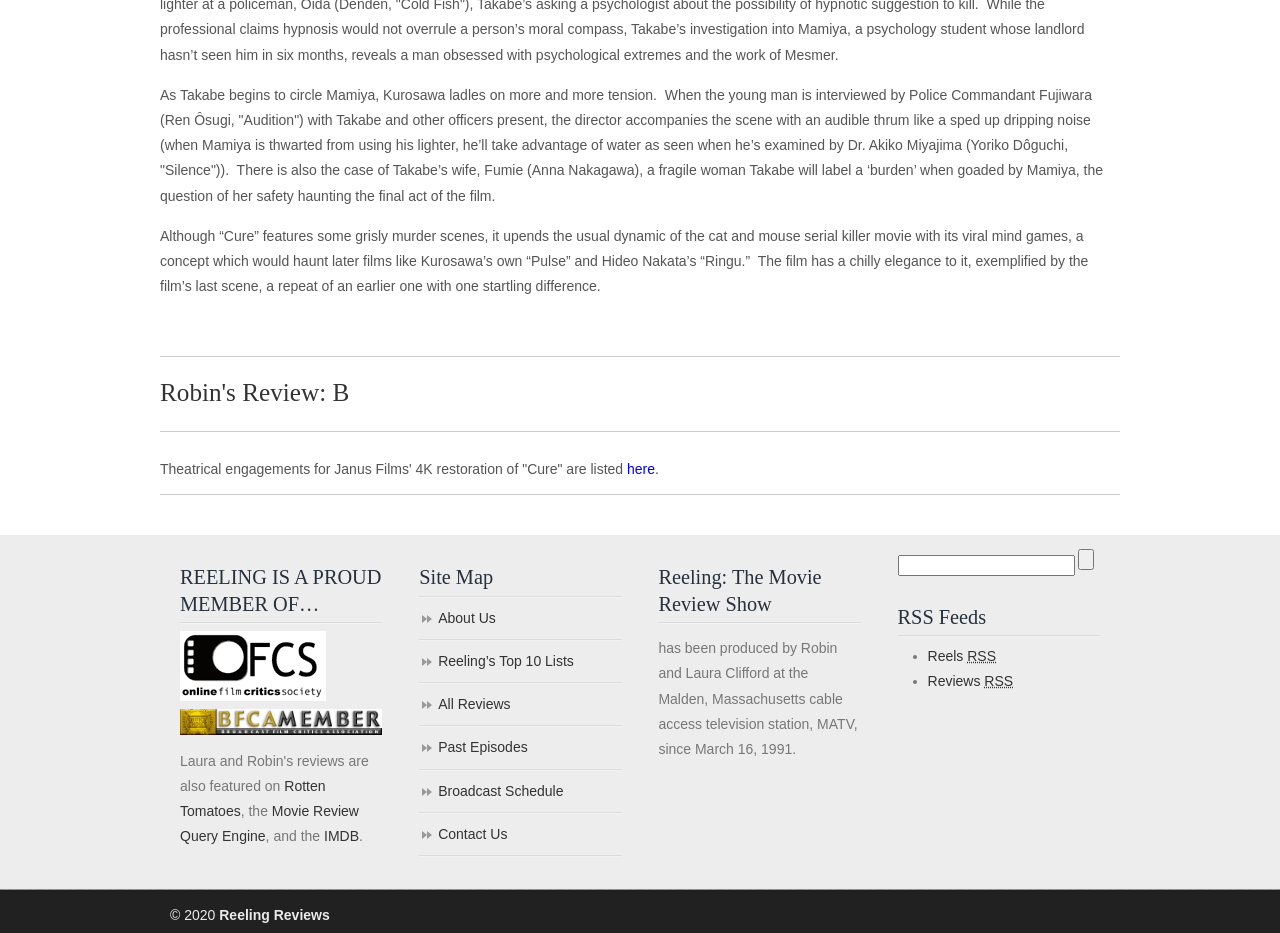Specify the bounding box coordinates of the area to click in order to execute this command: 'Visit the Online Film Critics Society website'. The coordinates should consist of four float numbers ranging from 0 to 1, and should be formatted as [left, top, right, bottom].

[0.141, 0.738, 0.255, 0.755]